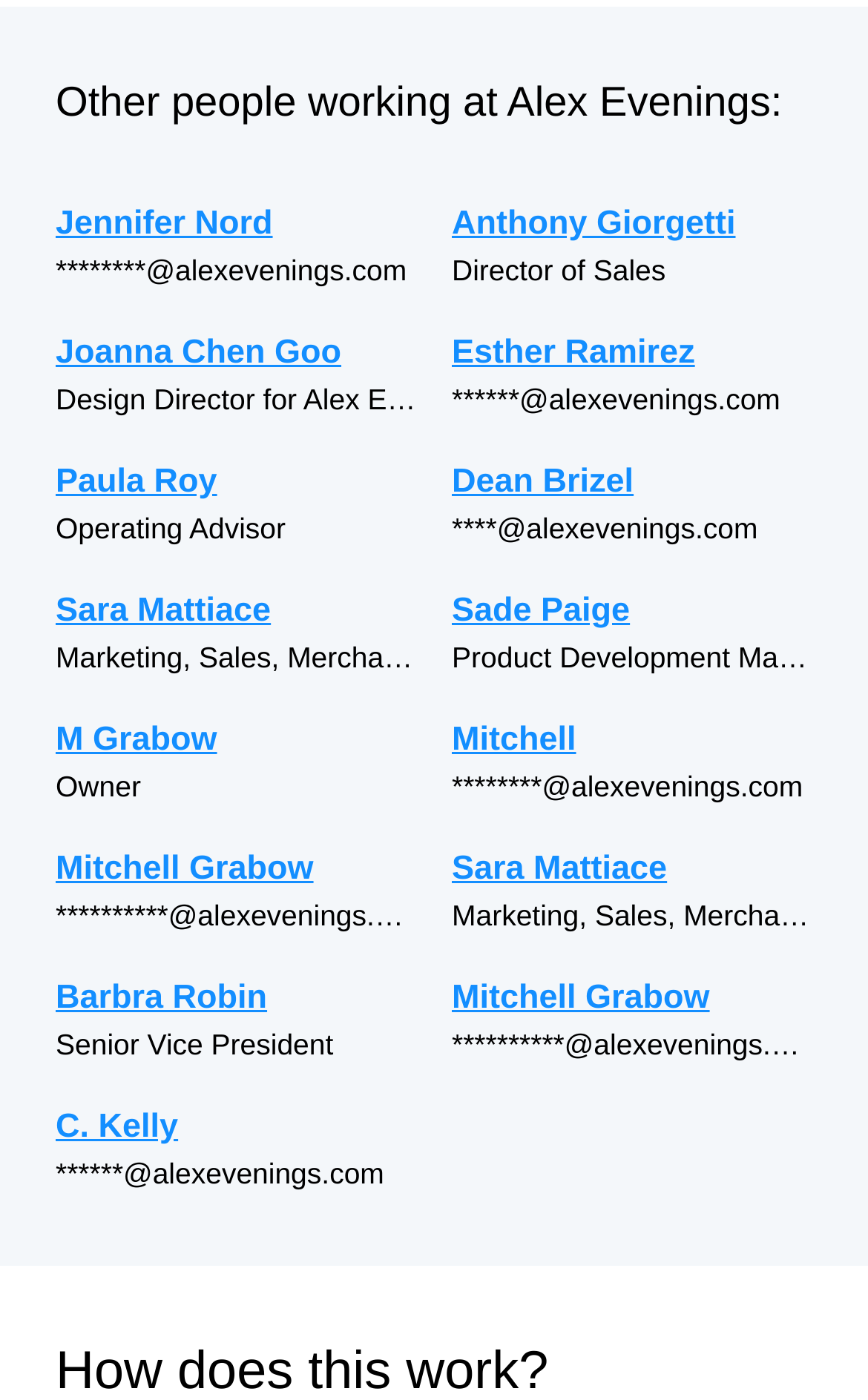Highlight the bounding box coordinates of the element you need to click to perform the following instruction: "Check Esther Ramirez's email."

[0.521, 0.273, 0.899, 0.297]